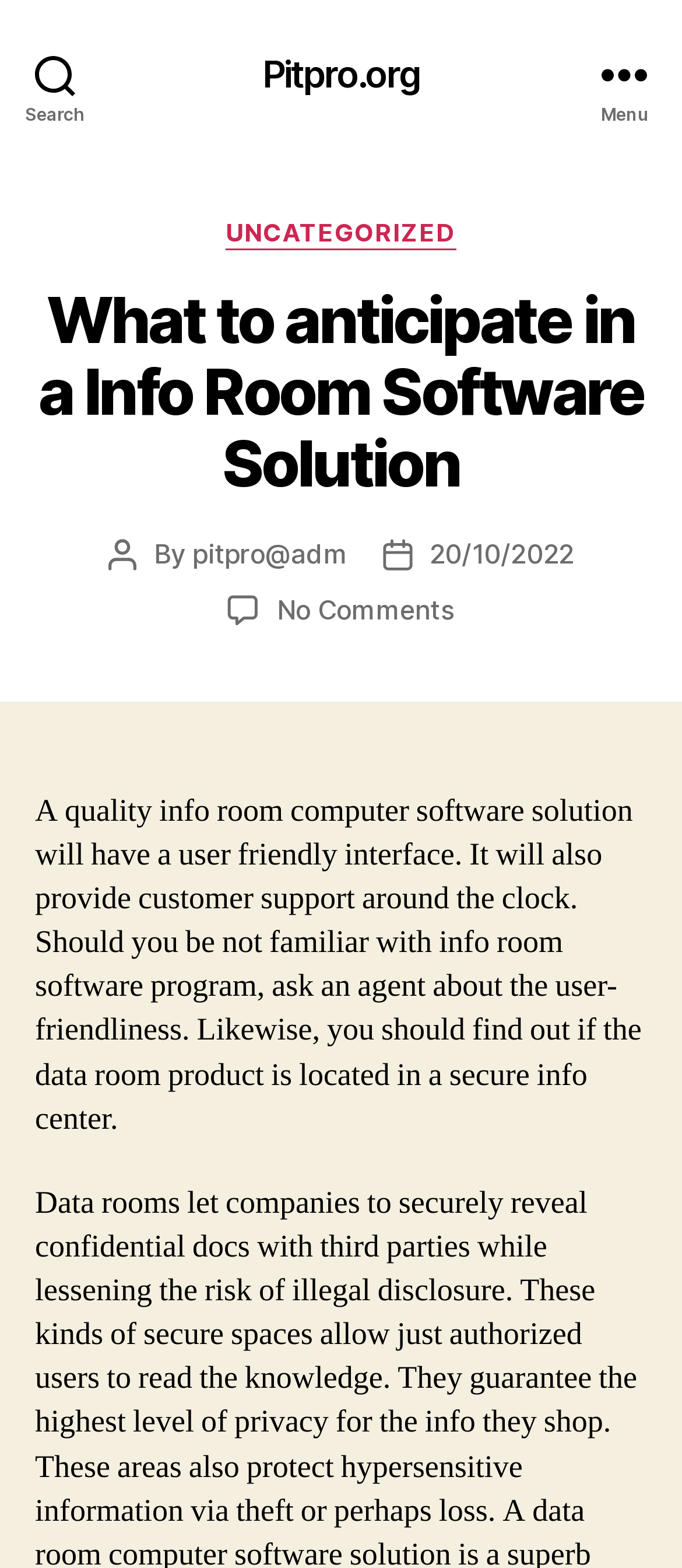Describe all the significant parts and information present on the webpage.

The webpage is about "What to anticipate in a Info Room Software Solution" on Pitpro.org. At the top left, there is a search button. Next to it, in the middle, is a link to Pitpro.org. On the top right, there is a menu button. 

Below the top section, there is a header section that spans the entire width of the page. Within this section, there is a link to "UNCATEGORIZED" on the left, followed by a heading that repeats the title of the webpage. To the right of the heading, there is a "By" label, a link to the author's email "pitpro@adm", and a link to the publication date "20/10/2022". Below these elements, there is a link to "No Comments on What to anticipate in a Info Room Software Solution".

The main content of the webpage is a paragraph of text that describes what to expect from a quality info room software solution, including a user-friendly interface, 24/7 customer support, and a secure data center. This text is located below the header section and spans most of the page's width.